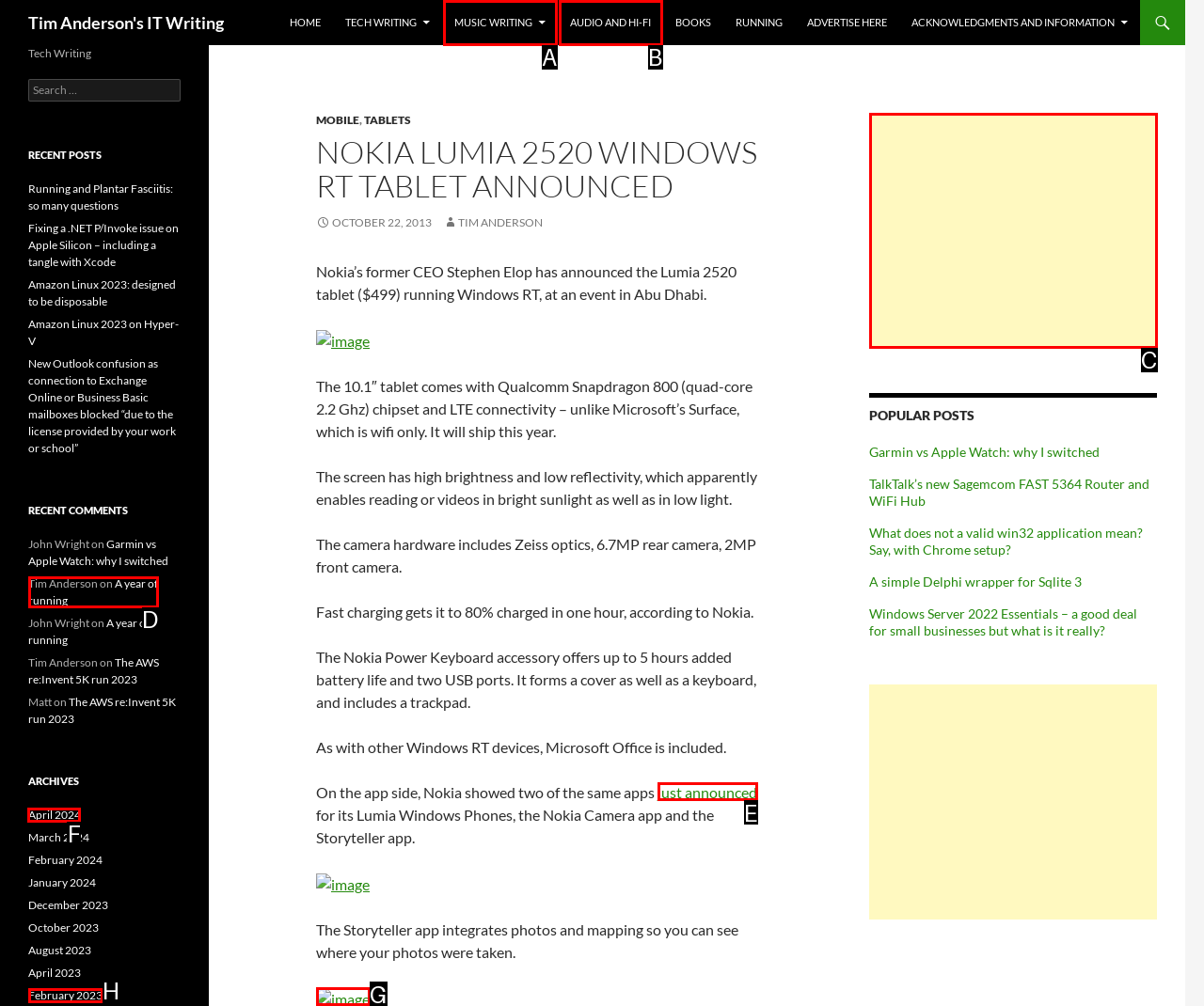Which HTML element should be clicked to complete the task: View the archives for April 2024? Answer with the letter of the corresponding option.

F